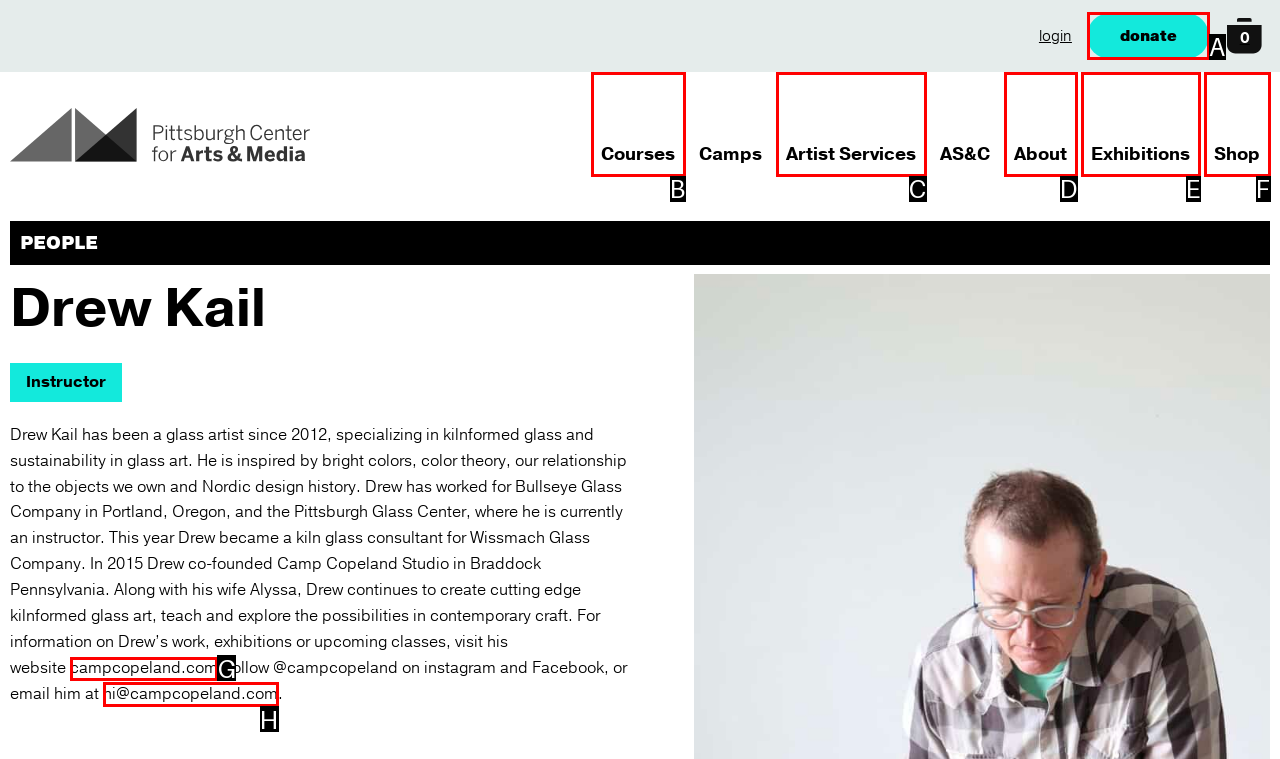Identify the letter of the UI element you need to select to accomplish the task: visit Camp Copeland Studio website.
Respond with the option's letter from the given choices directly.

G